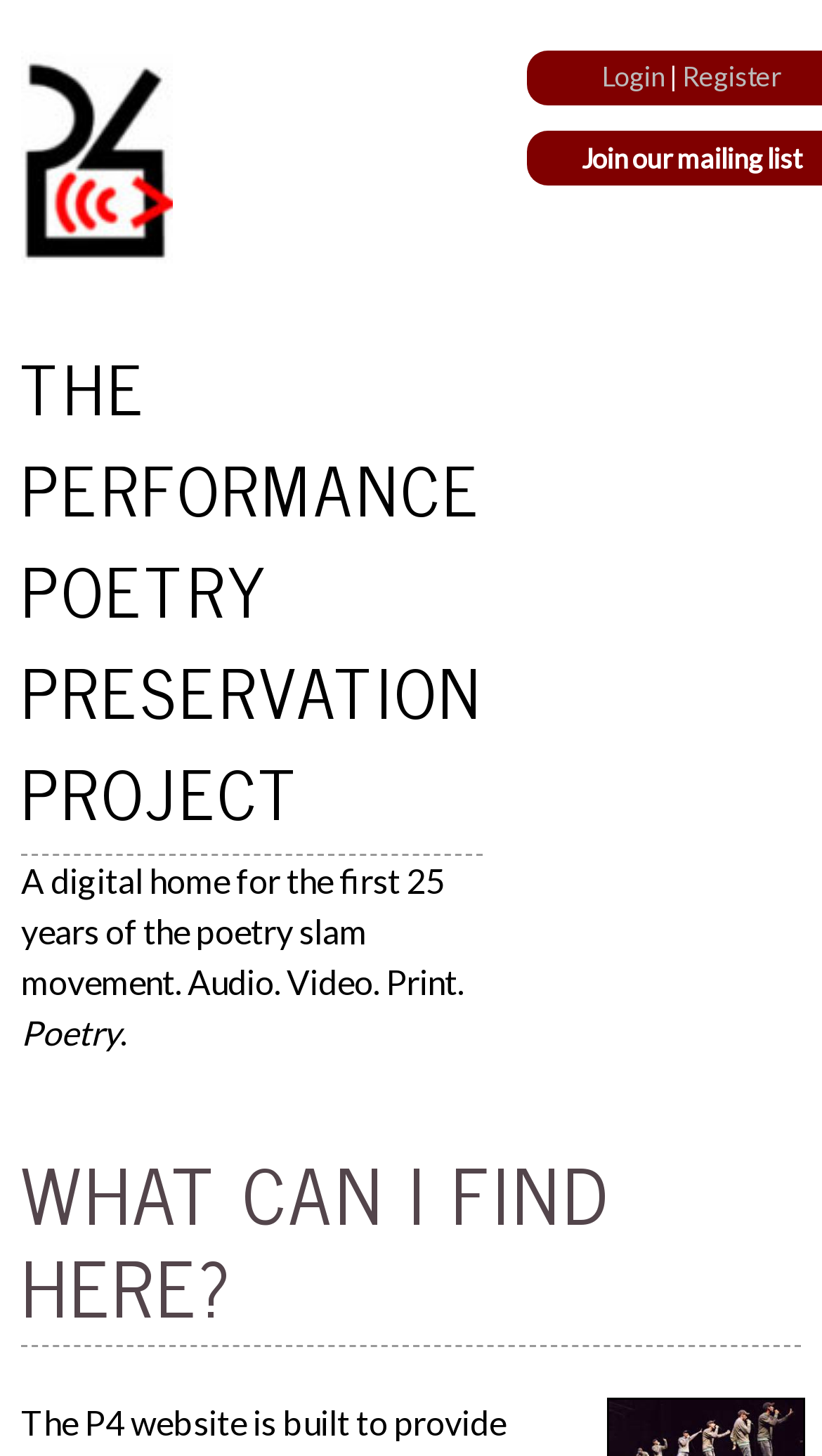Is there a way to log in to this website?
Answer the question with as much detail as you can, using the image as a reference.

There is a way to log in to this website, as indicated by the presence of a 'Login' link in the top-right corner of the page.